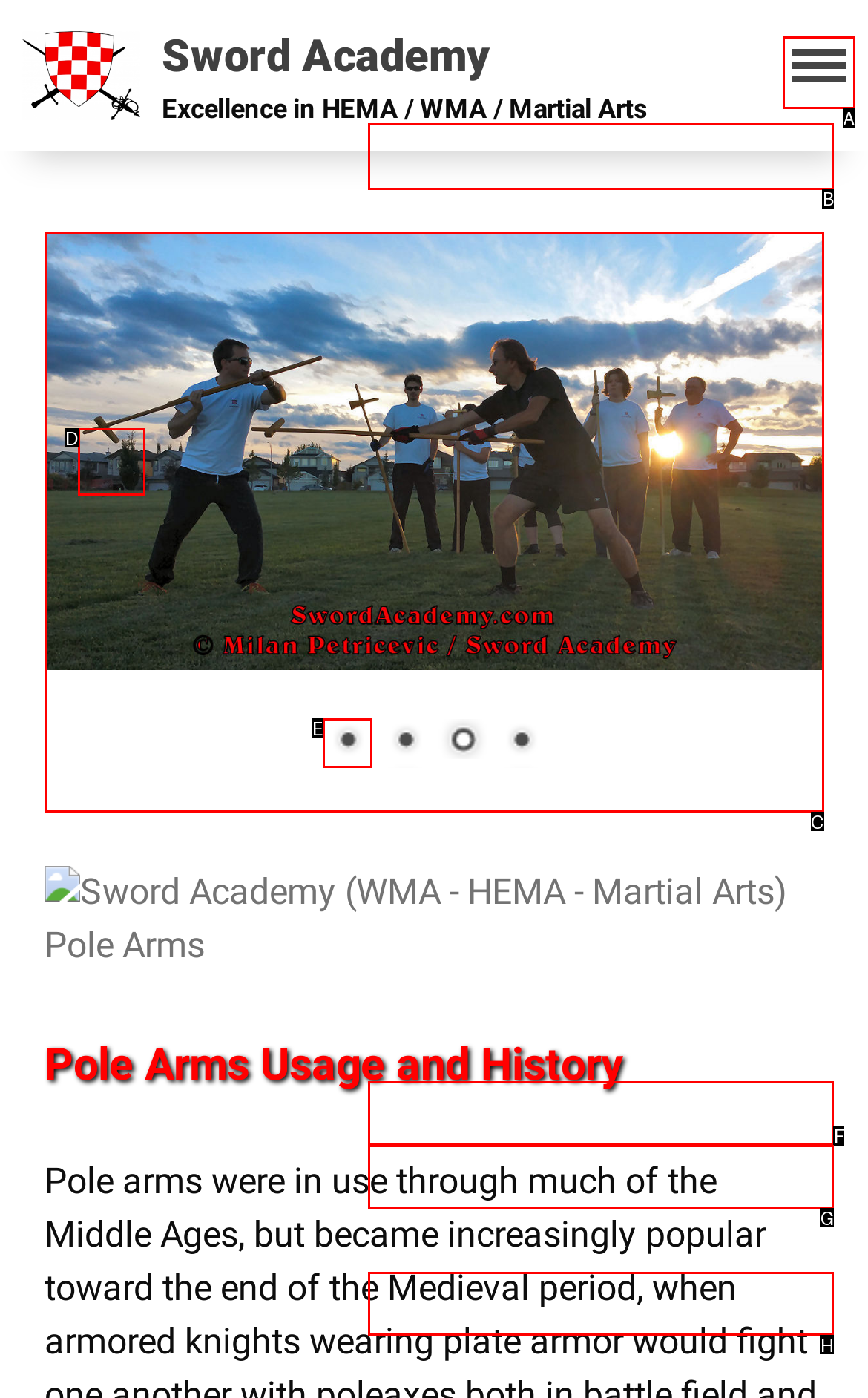Tell me which one HTML element best matches the description: parent_node: Home Answer with the option's letter from the given choices directly.

A